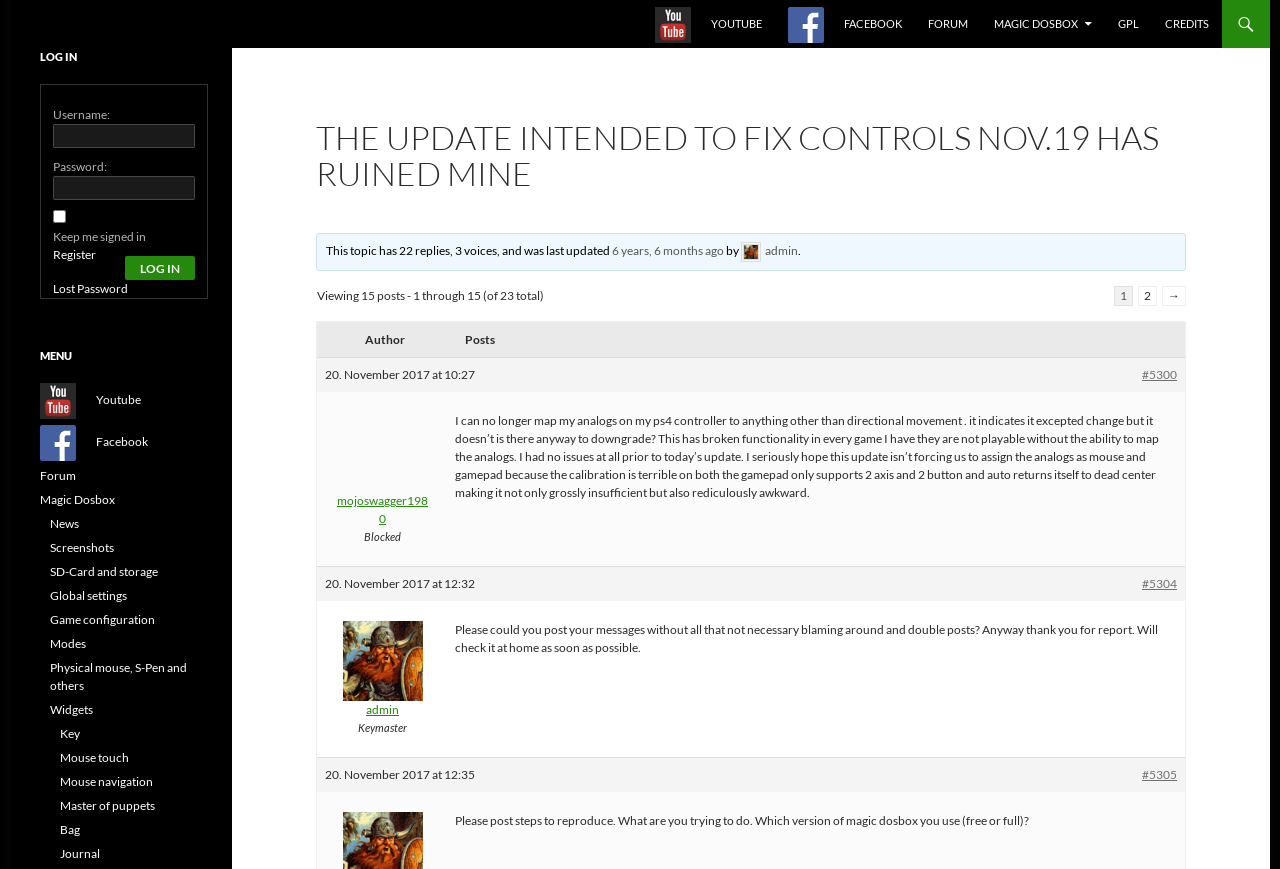Determine the bounding box coordinates for the HTML element described here: "Global settings".

[0.039, 0.677, 0.099, 0.694]